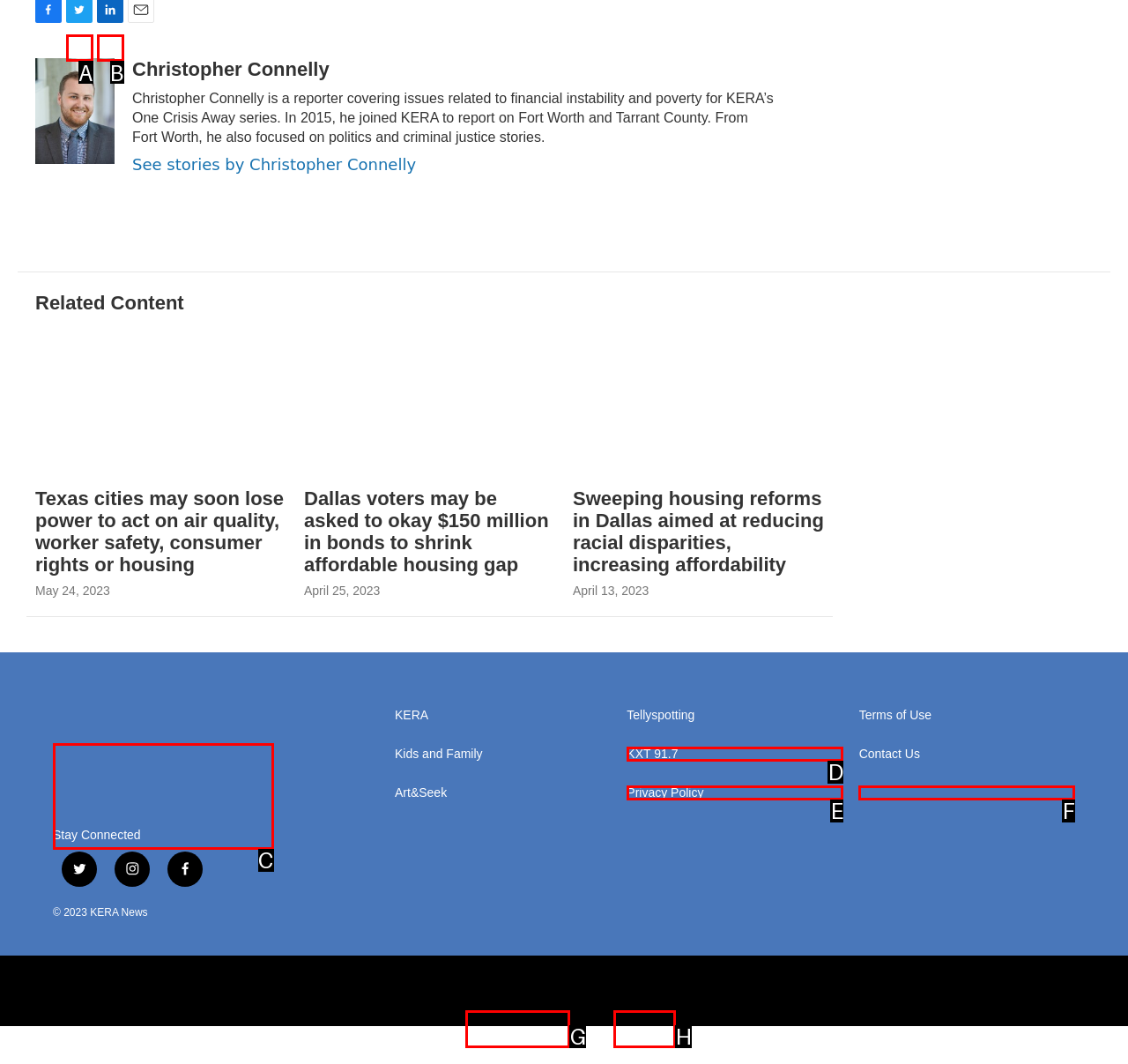Given the description: KXT 91.7, identify the corresponding option. Answer with the letter of the appropriate option directly.

E